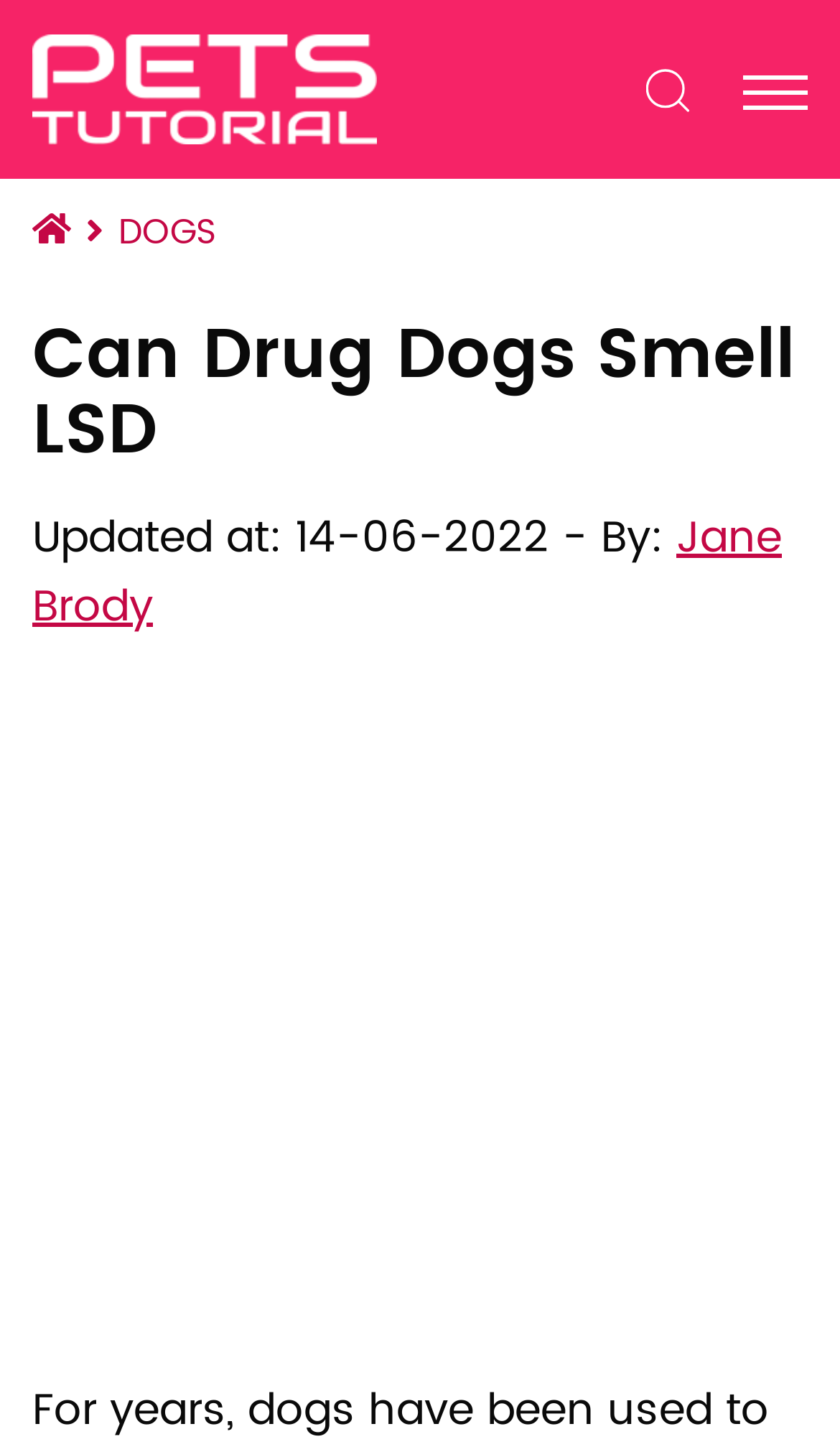Locate the bounding box of the user interface element based on this description: "aria-label="Advertisement" name="aswift_1" title="Advertisement"".

[0.0, 0.455, 1.0, 0.937]